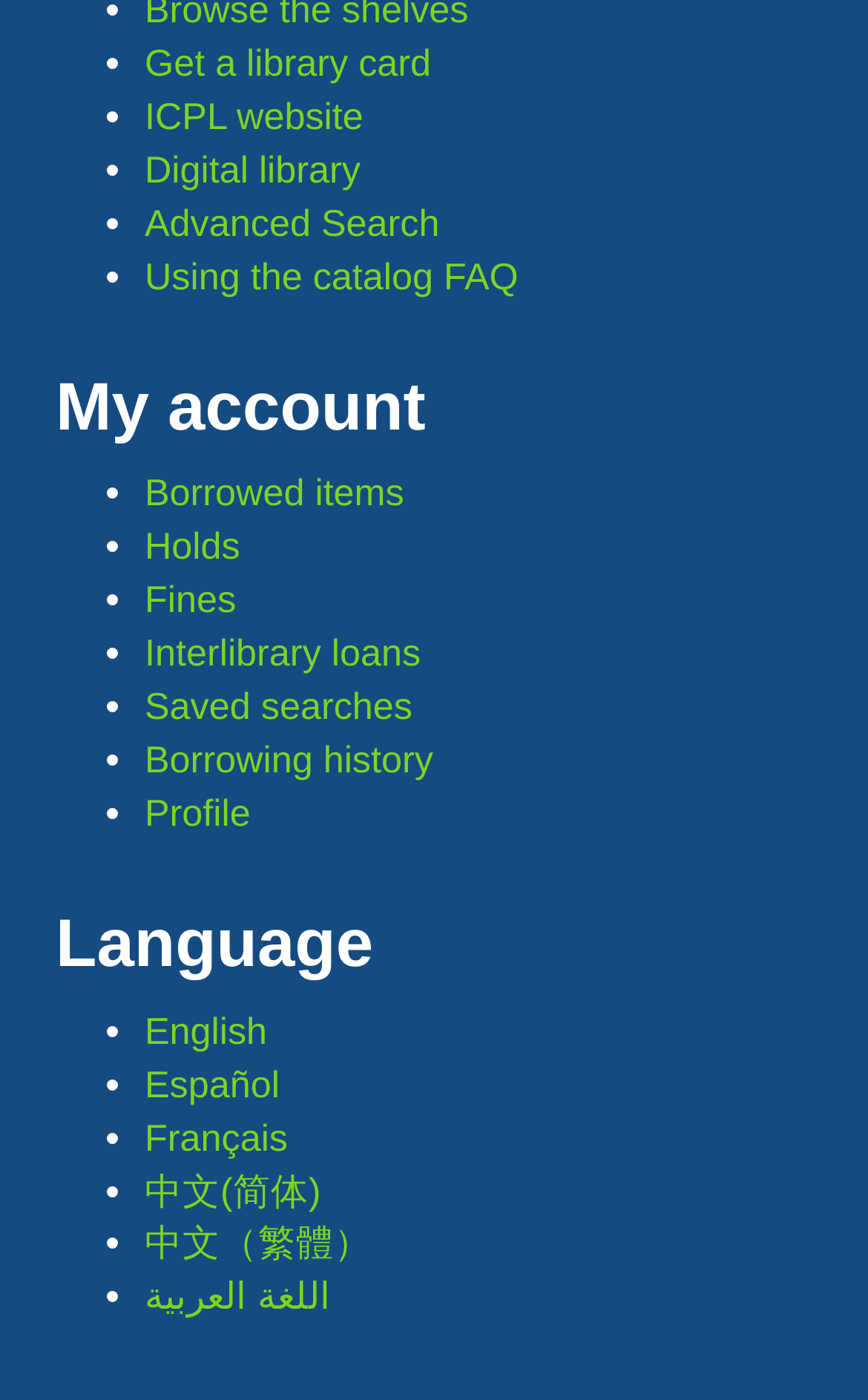Predict the bounding box coordinates of the area that should be clicked to accomplish the following instruction: "Check borrowed items". The bounding box coordinates should consist of four float numbers between 0 and 1, i.e., [left, top, right, bottom].

[0.167, 0.794, 0.508, 0.828]